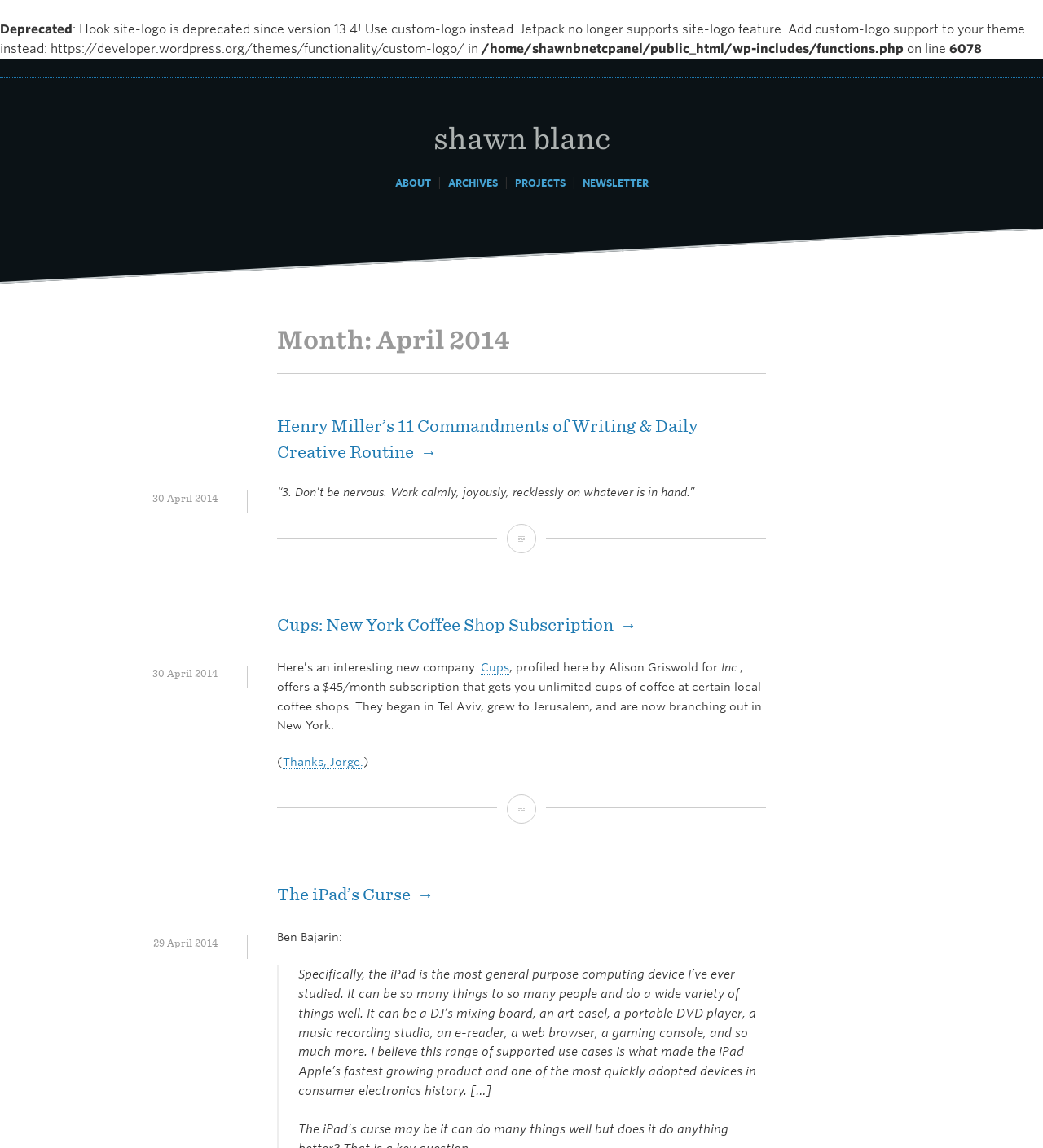Please analyze the image and provide a thorough answer to the question:
What is the company mentioned in the second article?

The company mentioned in the second article is 'Cups', which is a coffee shop subscription service that offers unlimited cups of coffee at certain local coffee shops, as described in the static text of the article.